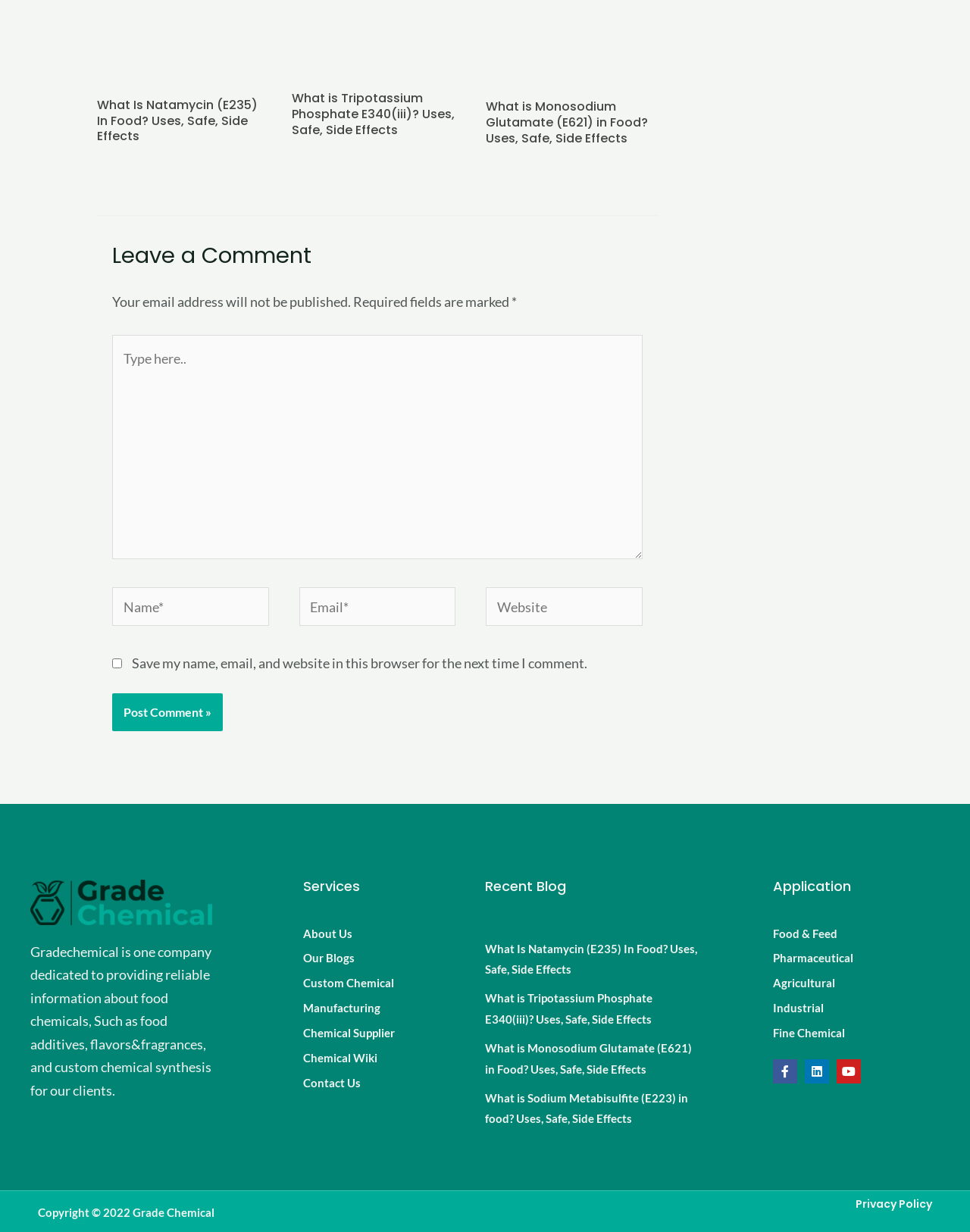Find the bounding box coordinates of the element you need to click on to perform this action: 'Type in the 'Name*' field'. The coordinates should be represented by four float values between 0 and 1, in the format [left, top, right, bottom].

[0.116, 0.477, 0.277, 0.508]